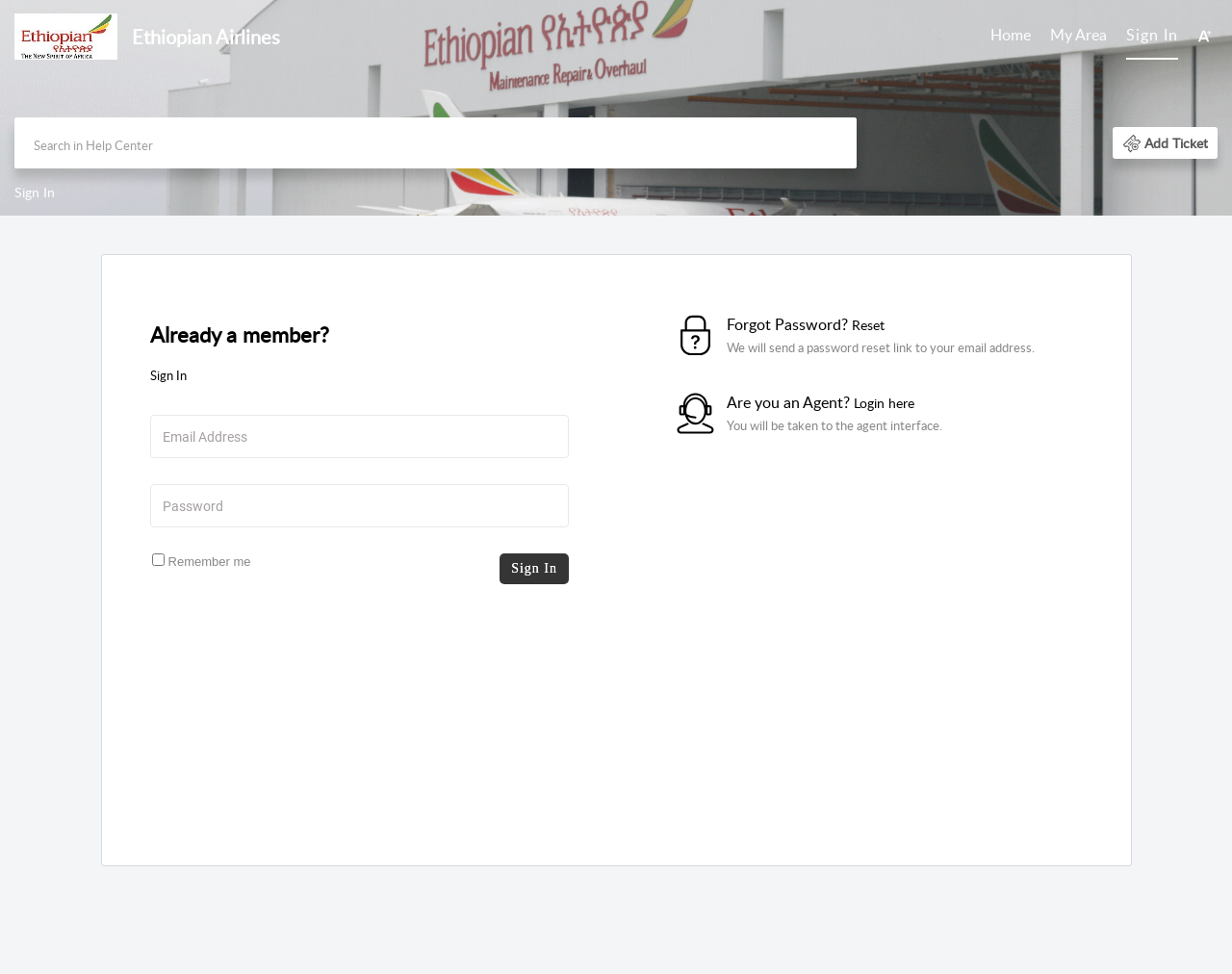Answer succinctly with a single word or phrase:
What is the purpose of the 'Add Ticket' button?

To add a ticket